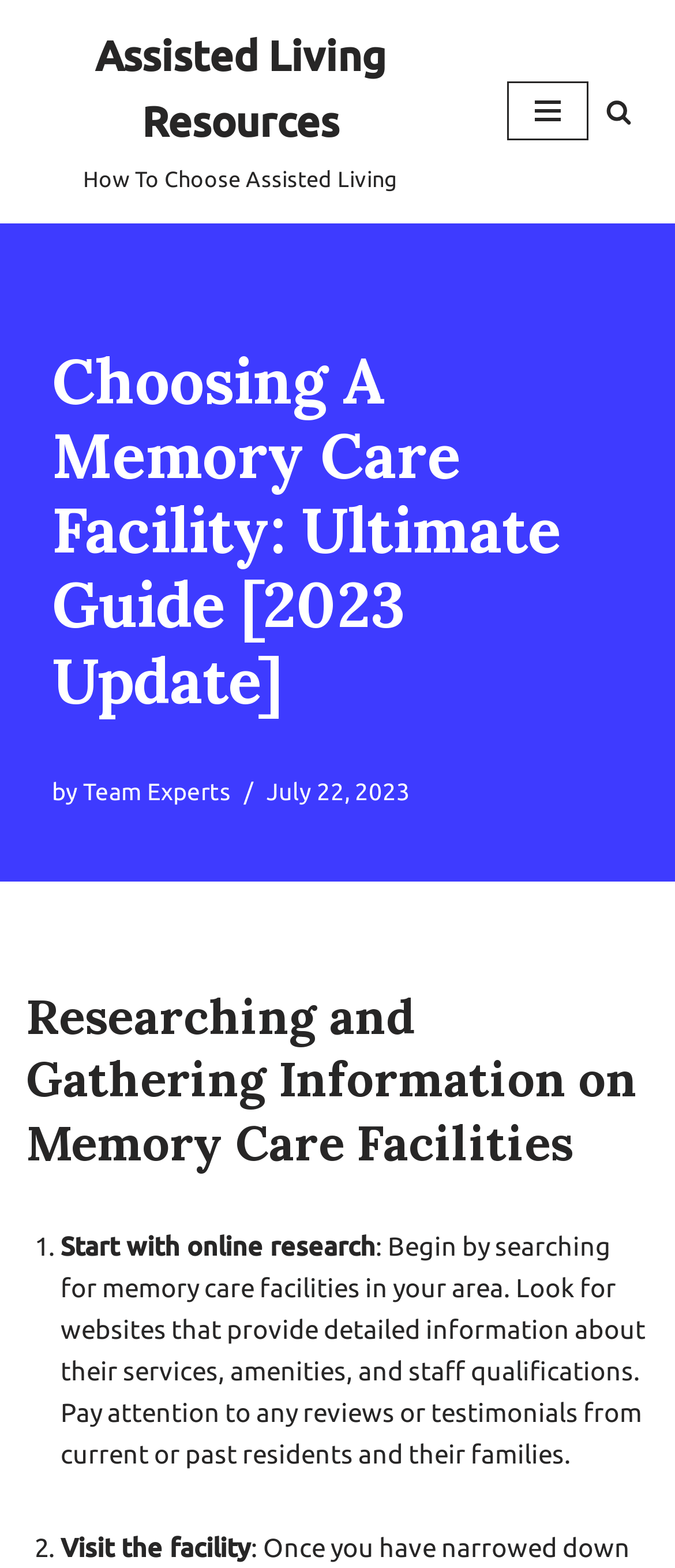Elaborate on the information and visuals displayed on the webpage.

The webpage is a guide to choosing a memory care facility, with a focus on researching and gathering information. At the top left, there is a link to "Skip to content" and a link to "Assisted Living Resources" with a description "How To Choose Assisted Living" below it. On the top right, there is a button to open the navigation menu and a search link with a magnifying glass icon.

The main title of the webpage, "Choosing A Memory Care Facility: Ultimate Guide [2023 Update]", is prominently displayed in the middle of the top section. Below the title, there is a byline with a link to "Team Experts" and a timestamp showing the publication date, July 22, 2023.

The main content of the webpage is divided into sections, with the first section titled "Researching and Gathering Information on Memory Care Facilities". This section contains a numbered list, with the first item being "Start with online research", which is followed by a detailed description of how to search for memory care facilities online and what information to look for. The second item in the list is "Visit the facility", which is a brief heading without additional text.

Overall, the webpage appears to be a comprehensive guide to choosing a memory care facility, with a focus on providing detailed information and steps to follow.